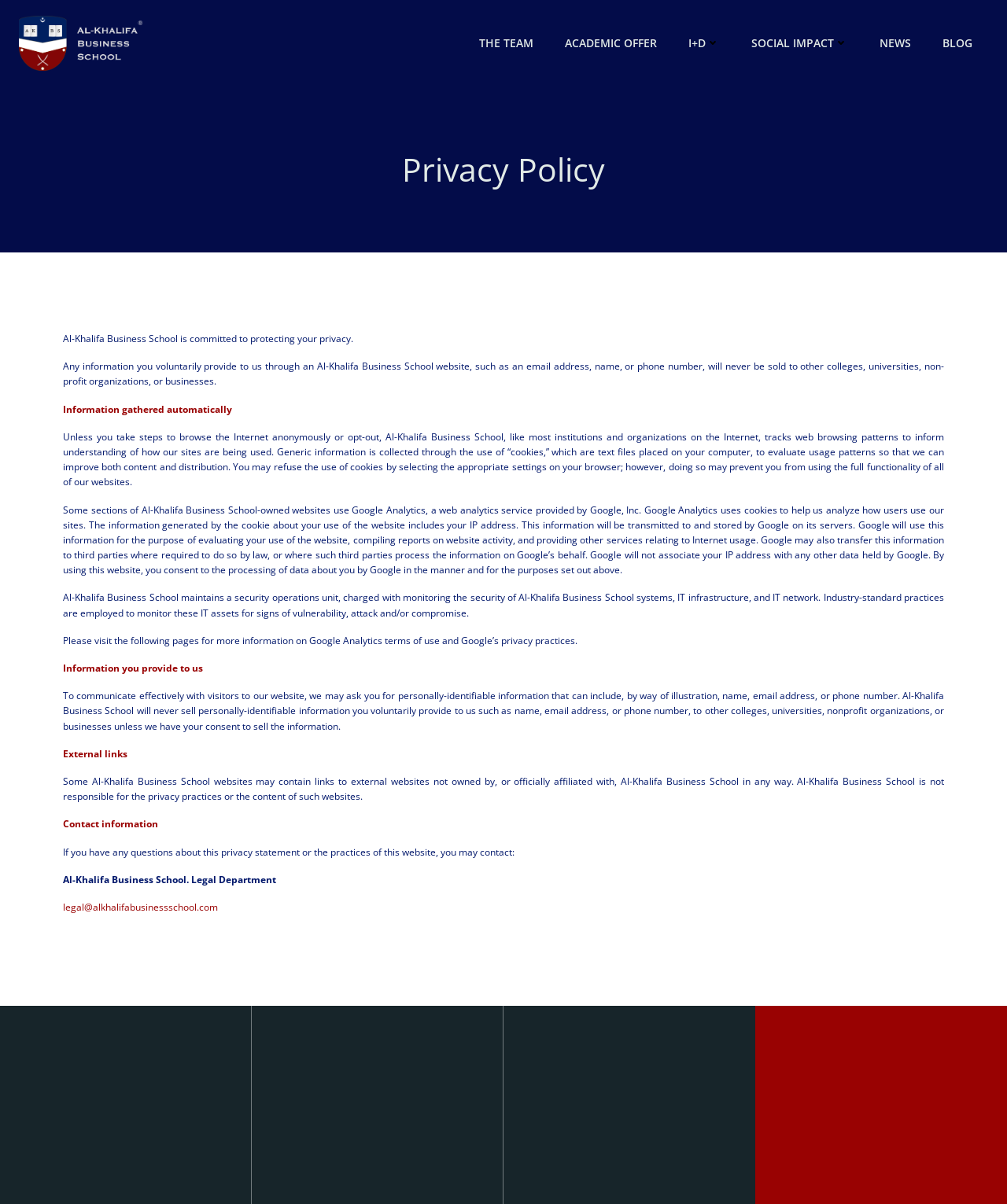What is the name of the web analytics service provided by Google?
Look at the image and answer the question using a single word or phrase.

Google Analytics